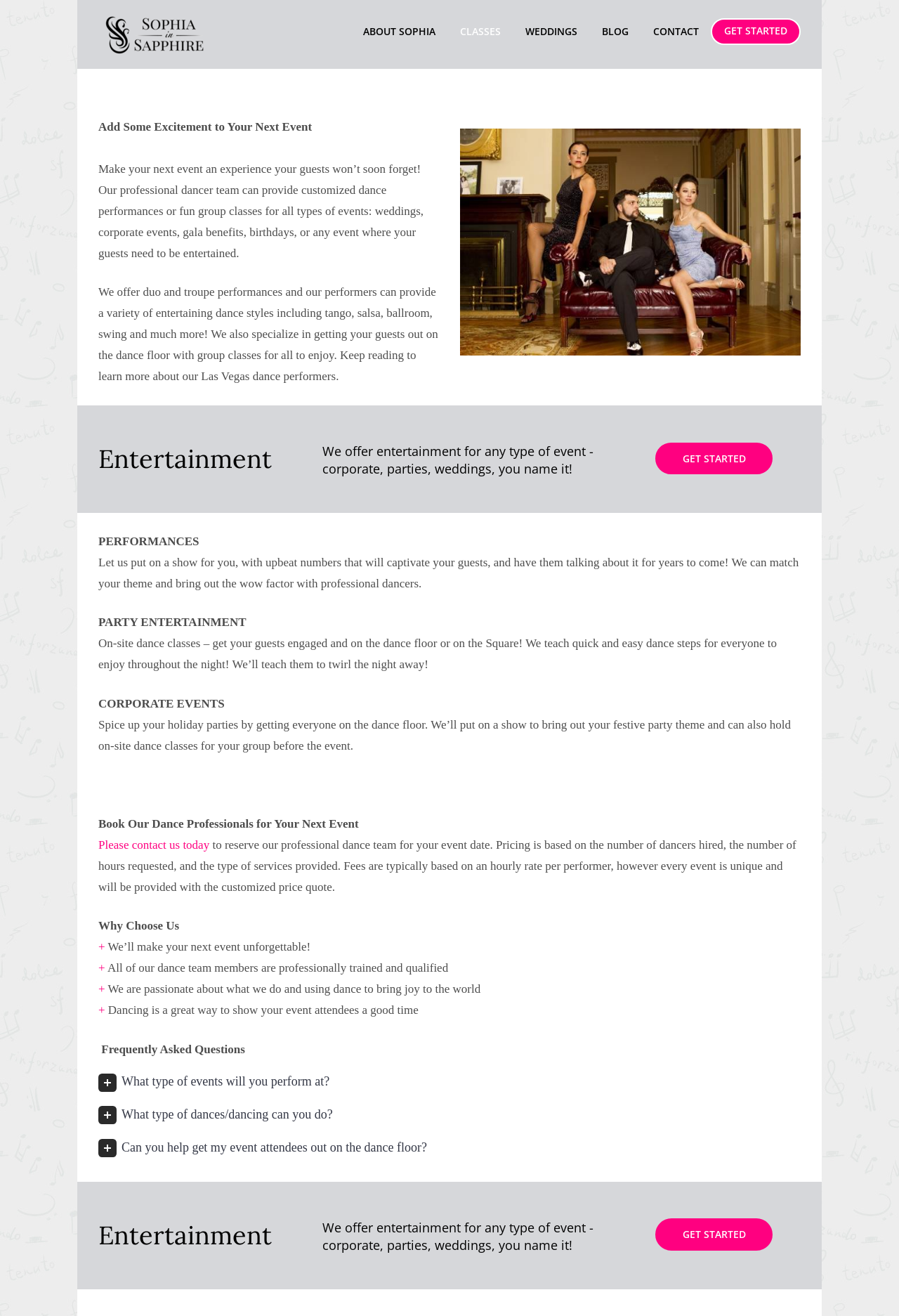Provide the bounding box coordinates for the UI element that is described as: "alt="logo-sophia-in-sapphire"".

[0.109, 0.012, 0.24, 0.042]